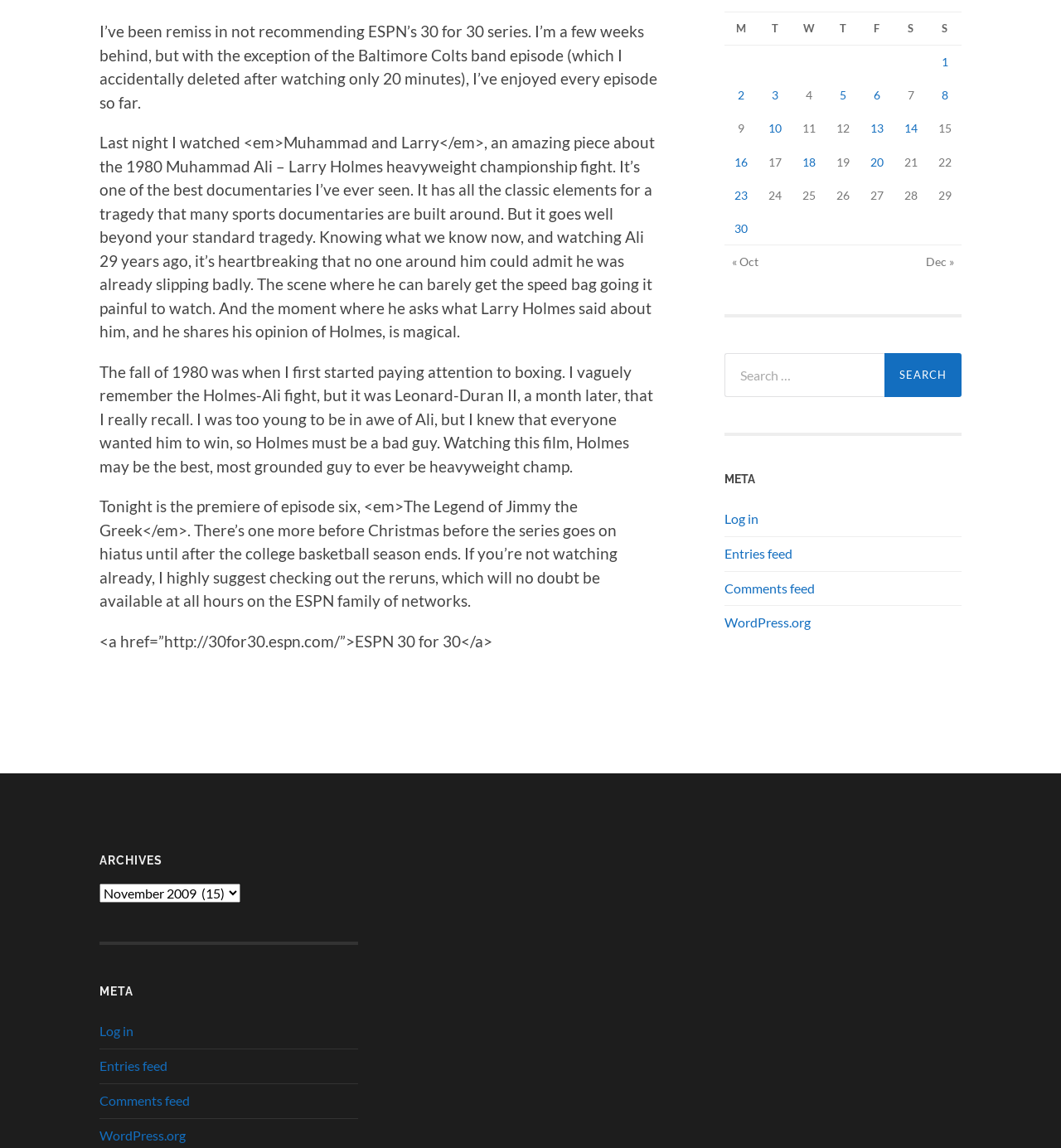Calculate the bounding box coordinates of the UI element given the description: "Log in".

[0.094, 0.891, 0.126, 0.905]